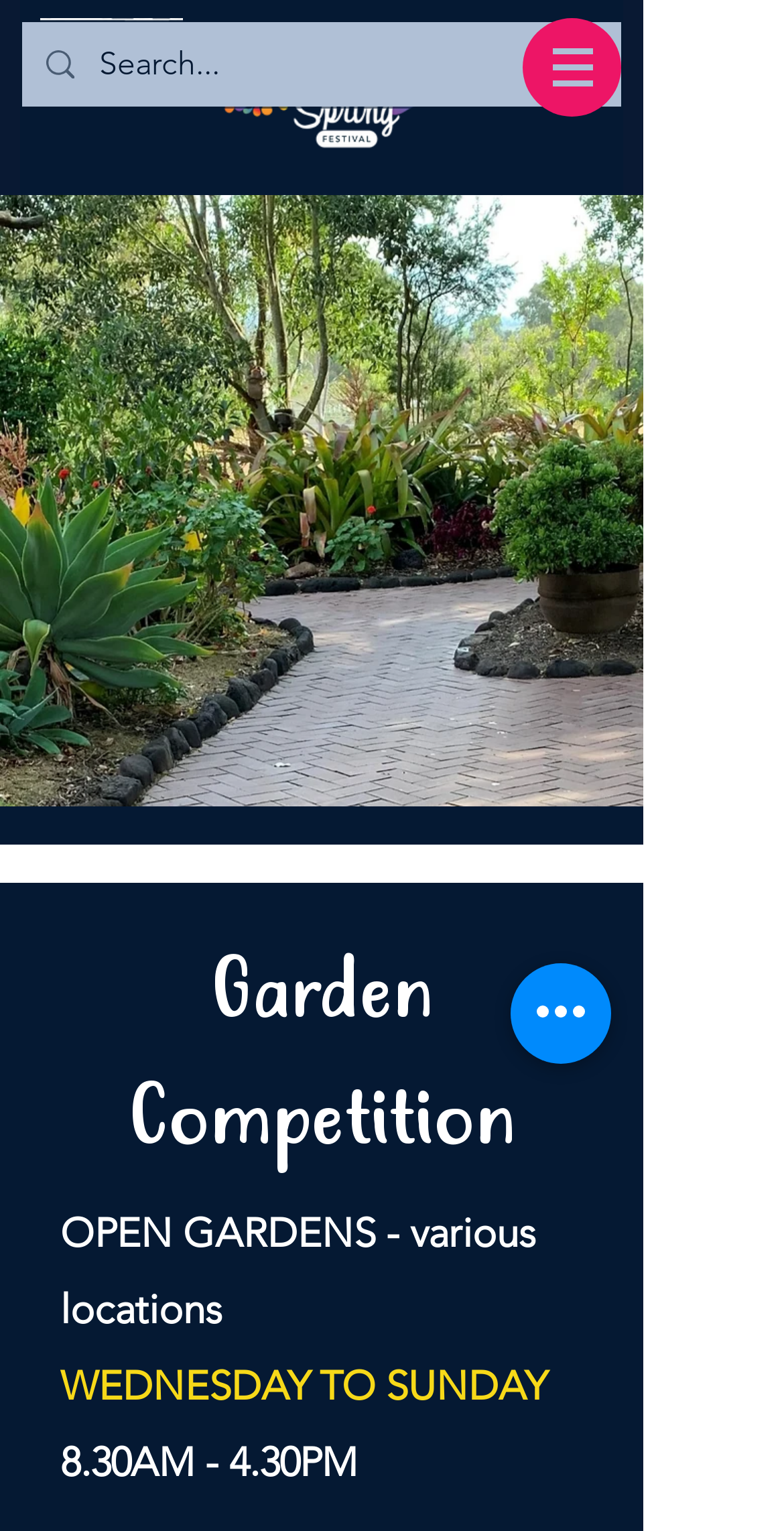Find the bounding box coordinates for the HTML element described in this sentence: "aria-label="Search..." name="q" placeholder="Search..."". Provide the coordinates as four float numbers between 0 and 1, in the format [left, top, right, bottom].

[0.127, 0.014, 0.695, 0.07]